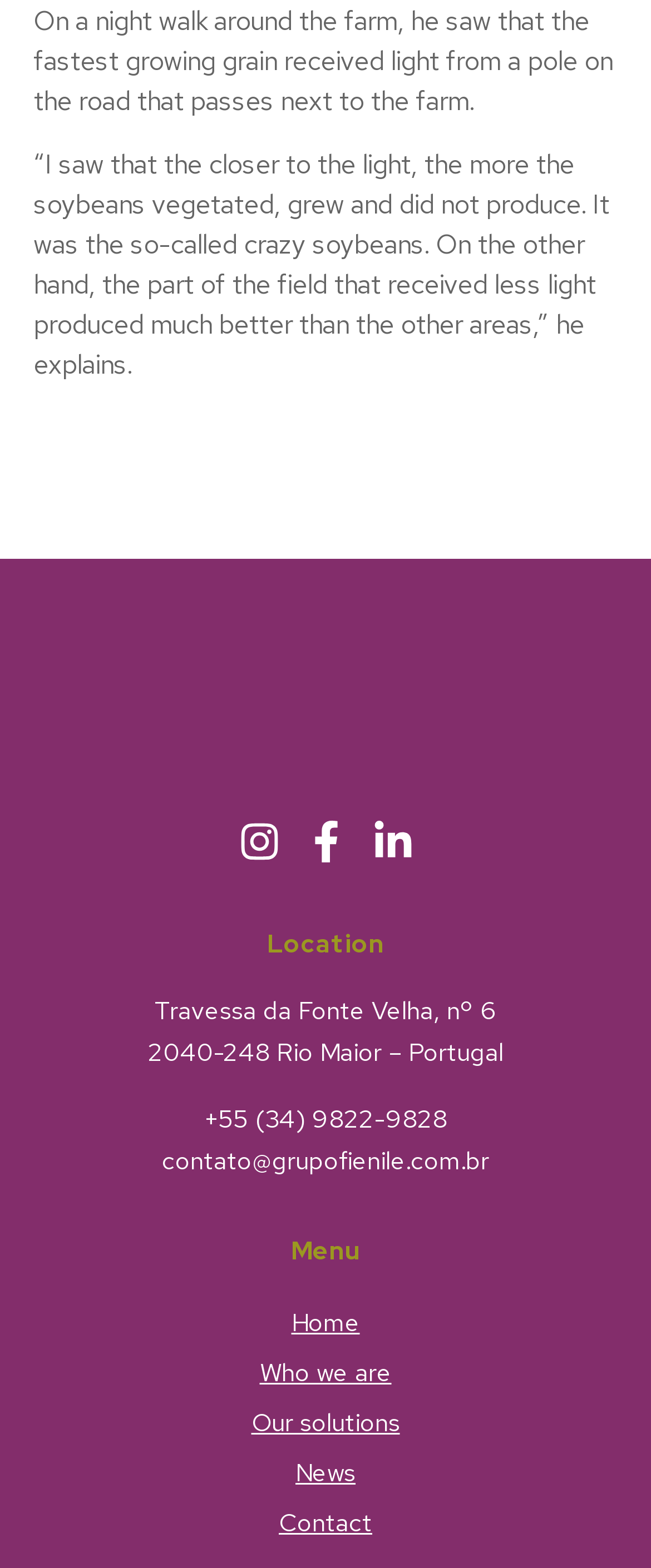Find the bounding box coordinates for the element described here: "contato@grupofienile.com.br".

[0.249, 0.462, 0.751, 0.484]